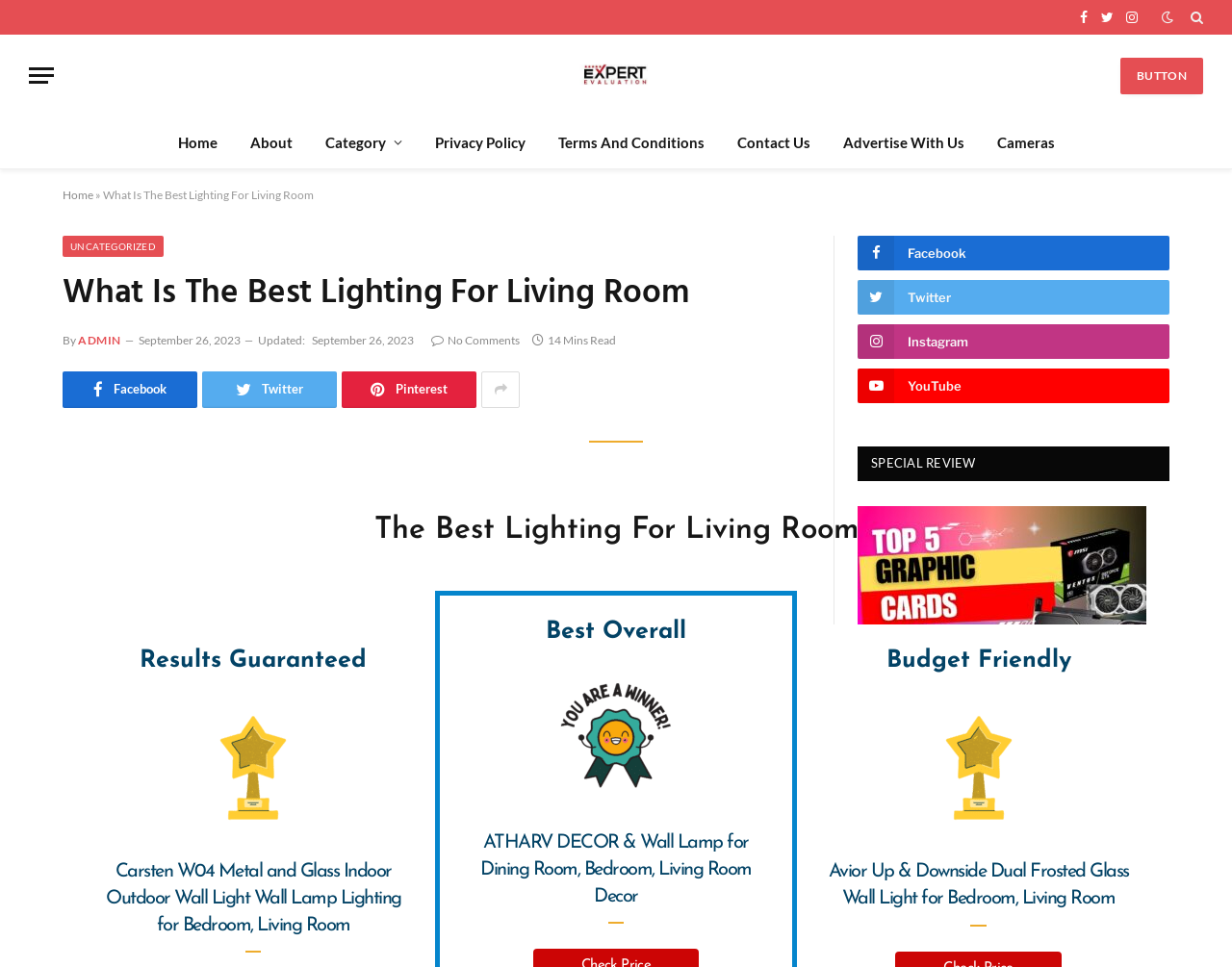Given the element description "Facebook", identify the bounding box of the corresponding UI element.

[0.871, 0.0, 0.889, 0.036]